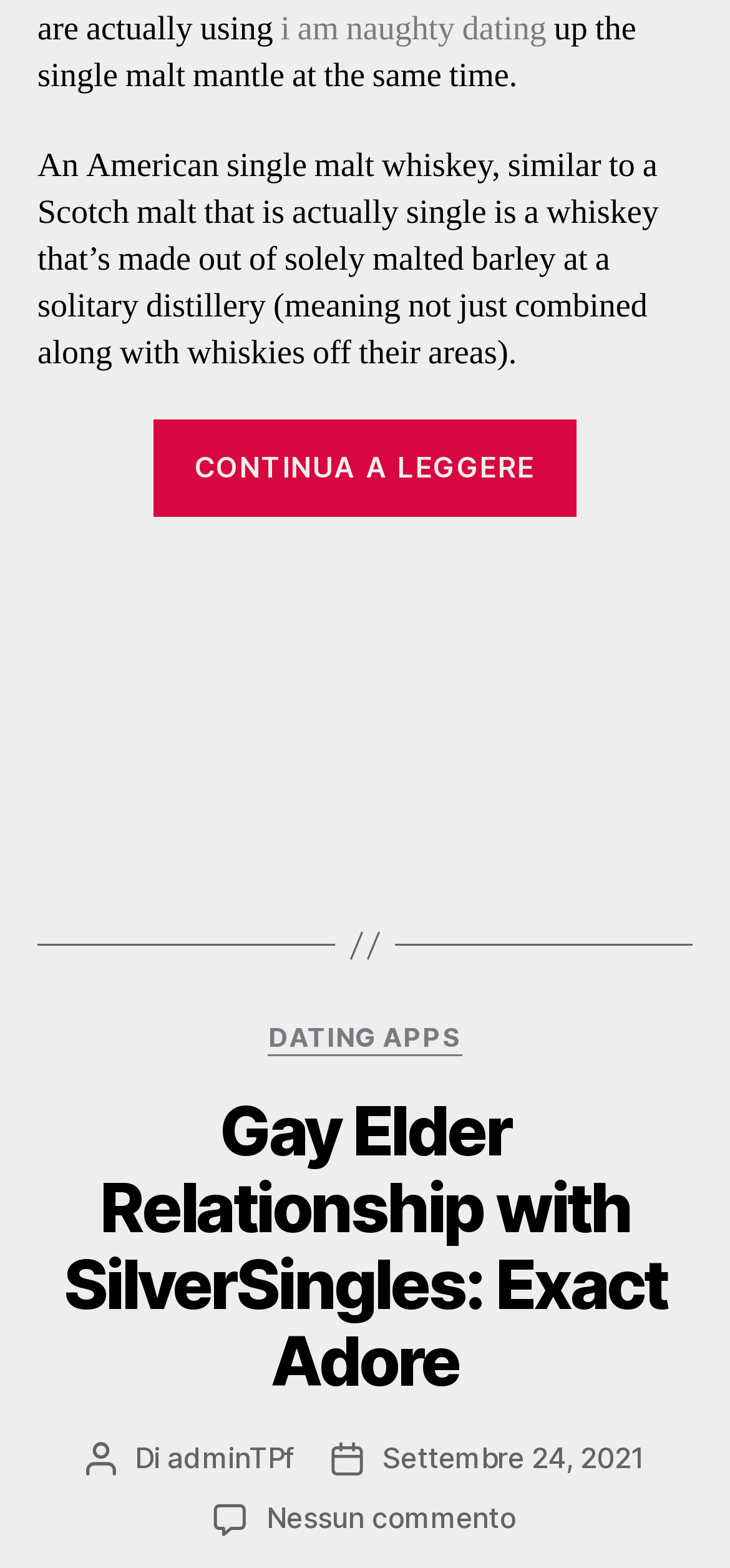For the following element description, predict the bounding box coordinates in the format (top-left x, top-left y, bottom-right x, bottom-right y). All values should be floating point numbers between 0 and 1. Description: Settembre 24, 2021

[0.524, 0.918, 0.882, 0.941]